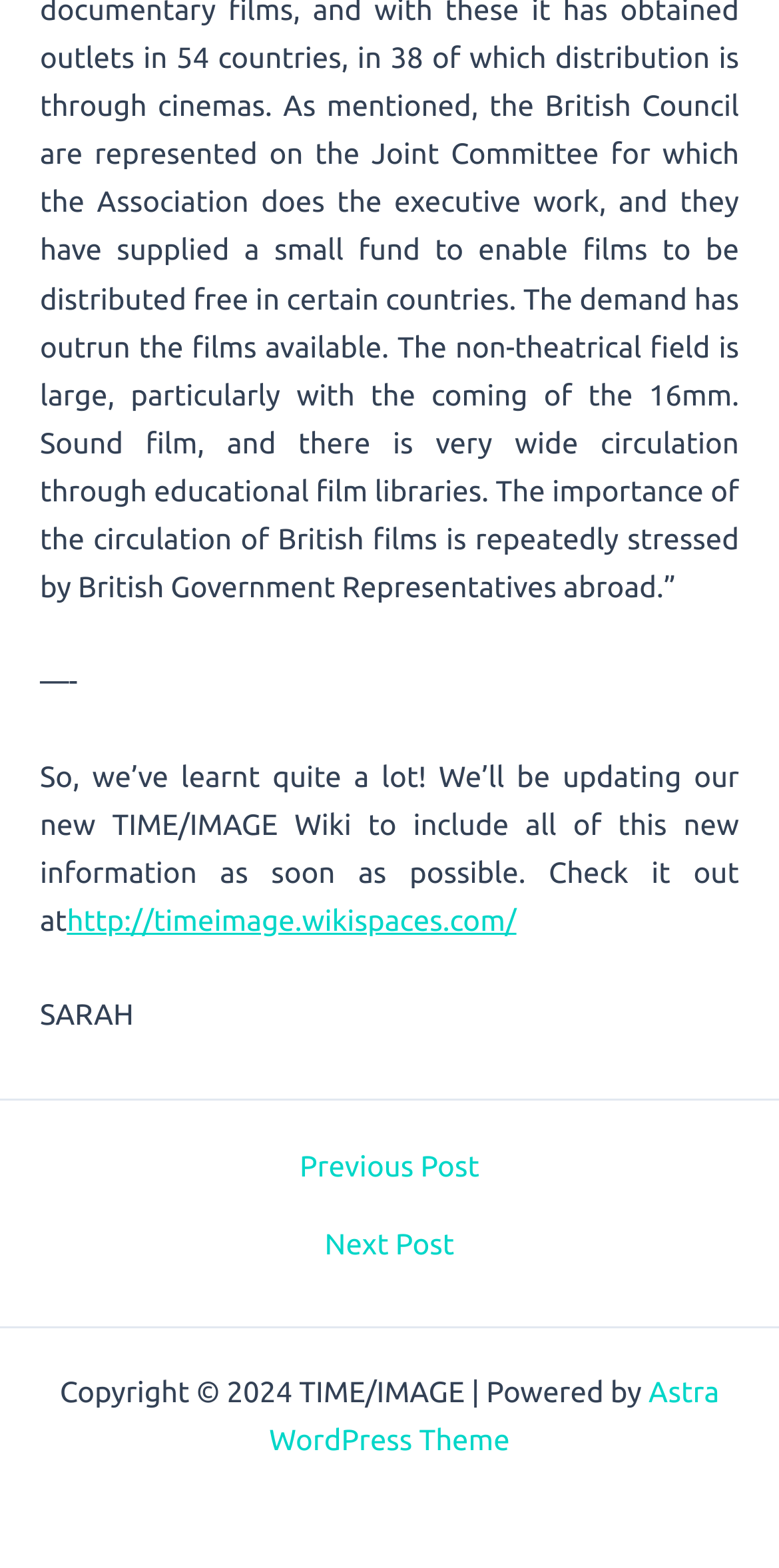How many navigation links are there?
Refer to the image and answer the question using a single word or phrase.

2